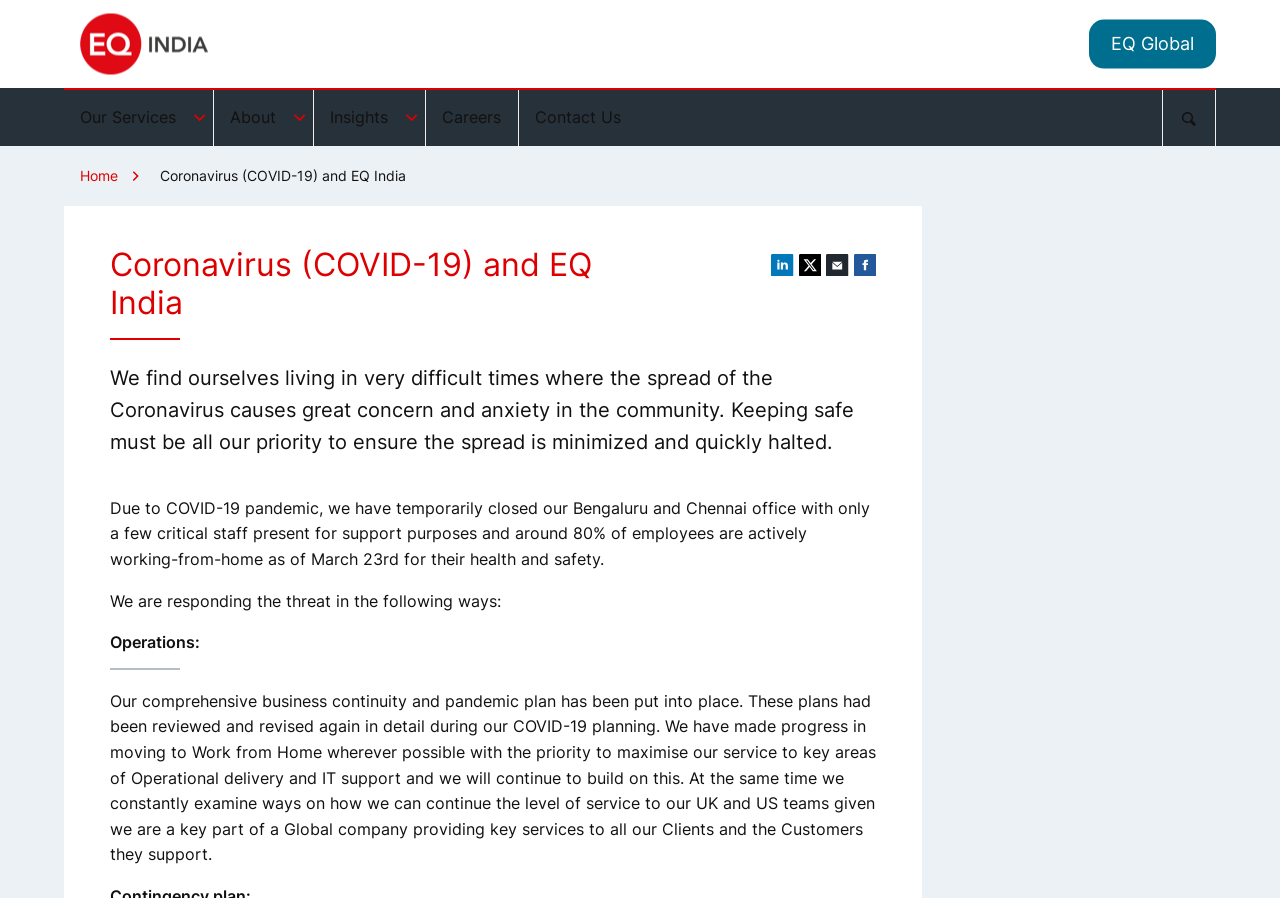Locate the bounding box coordinates of the element that should be clicked to fulfill the instruction: "Explore Insights".

[0.245, 0.1, 0.331, 0.162]